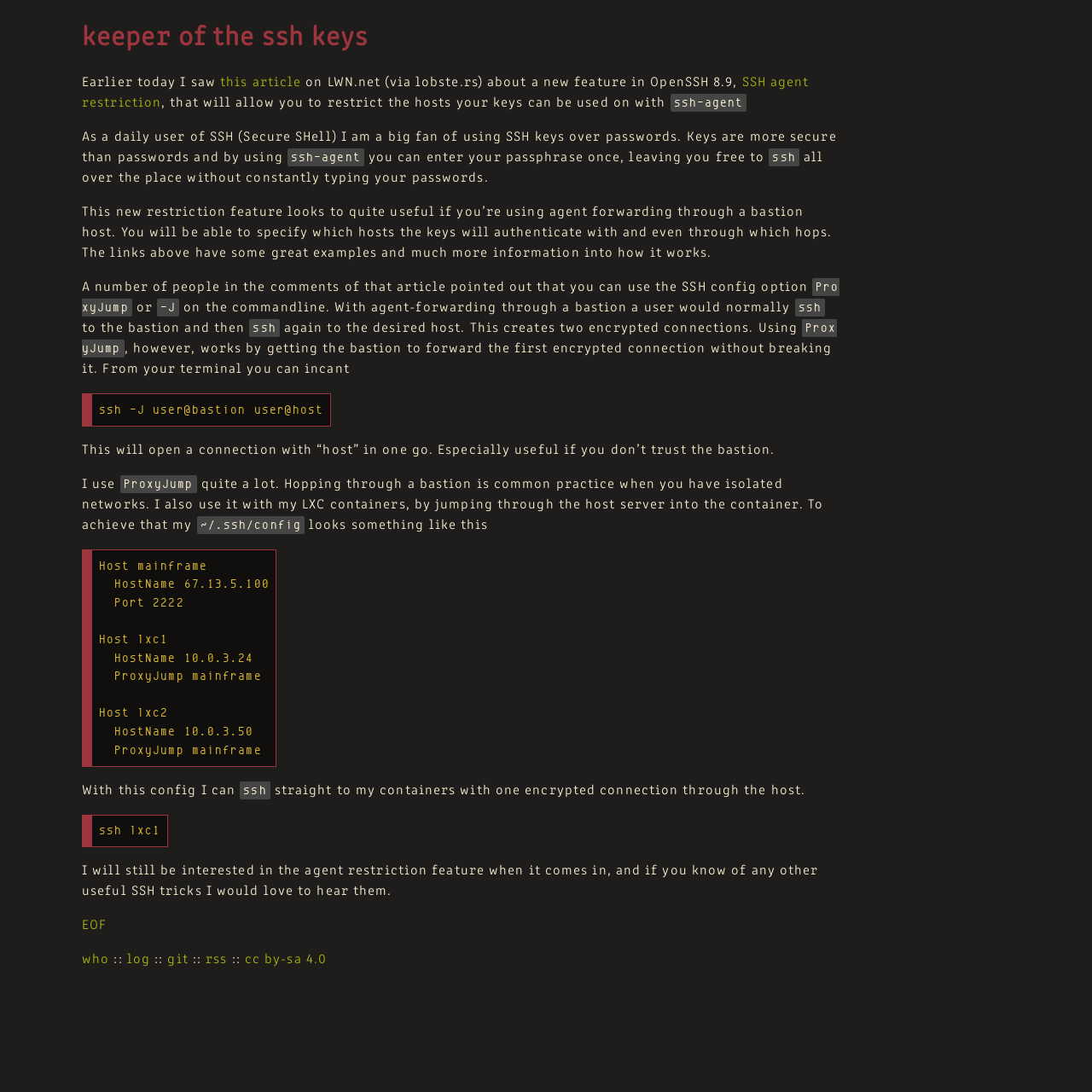Extract the bounding box coordinates of the UI element described by: "this article". The coordinates should include four float numbers ranging from 0 to 1, e.g., [left, top, right, bottom].

[0.202, 0.07, 0.276, 0.082]